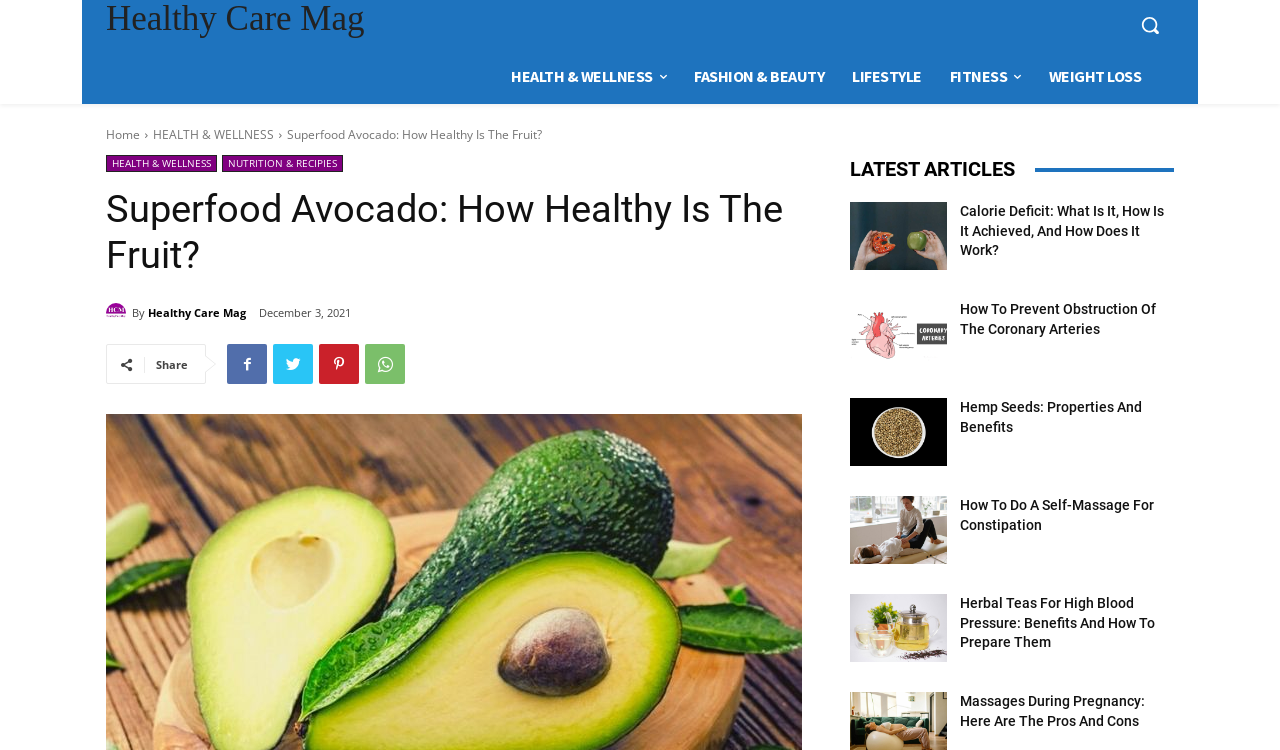Using the format (top-left x, top-left y, bottom-right x, bottom-right y), and given the element description, identify the bounding box coordinates within the screenshot: WEIGHT LOSS

[0.808, 0.065, 0.902, 0.139]